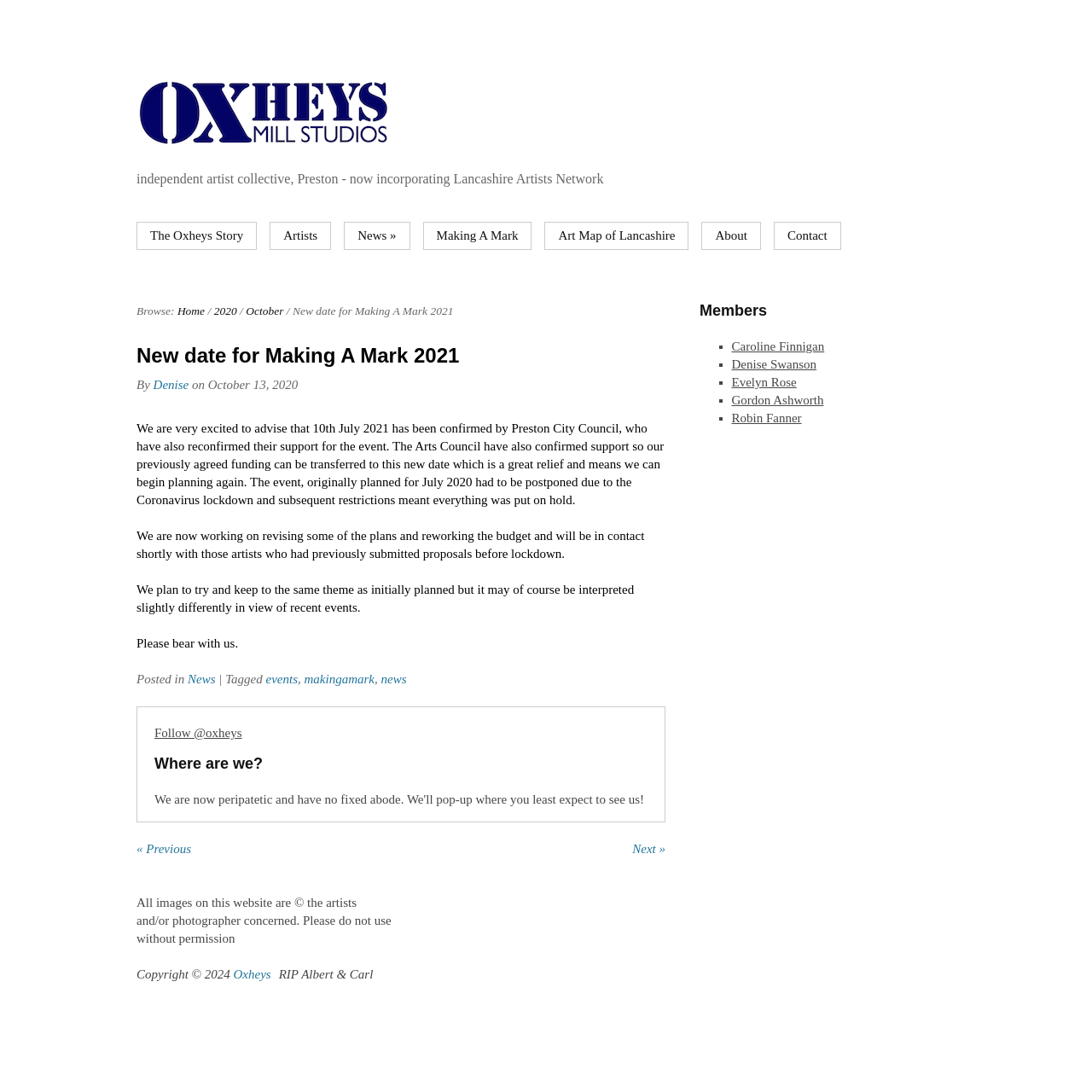Find the bounding box of the element with the following description: "News". The coordinates must be four float numbers between 0 and 1, formatted as [left, top, right, bottom].

[0.172, 0.616, 0.197, 0.628]